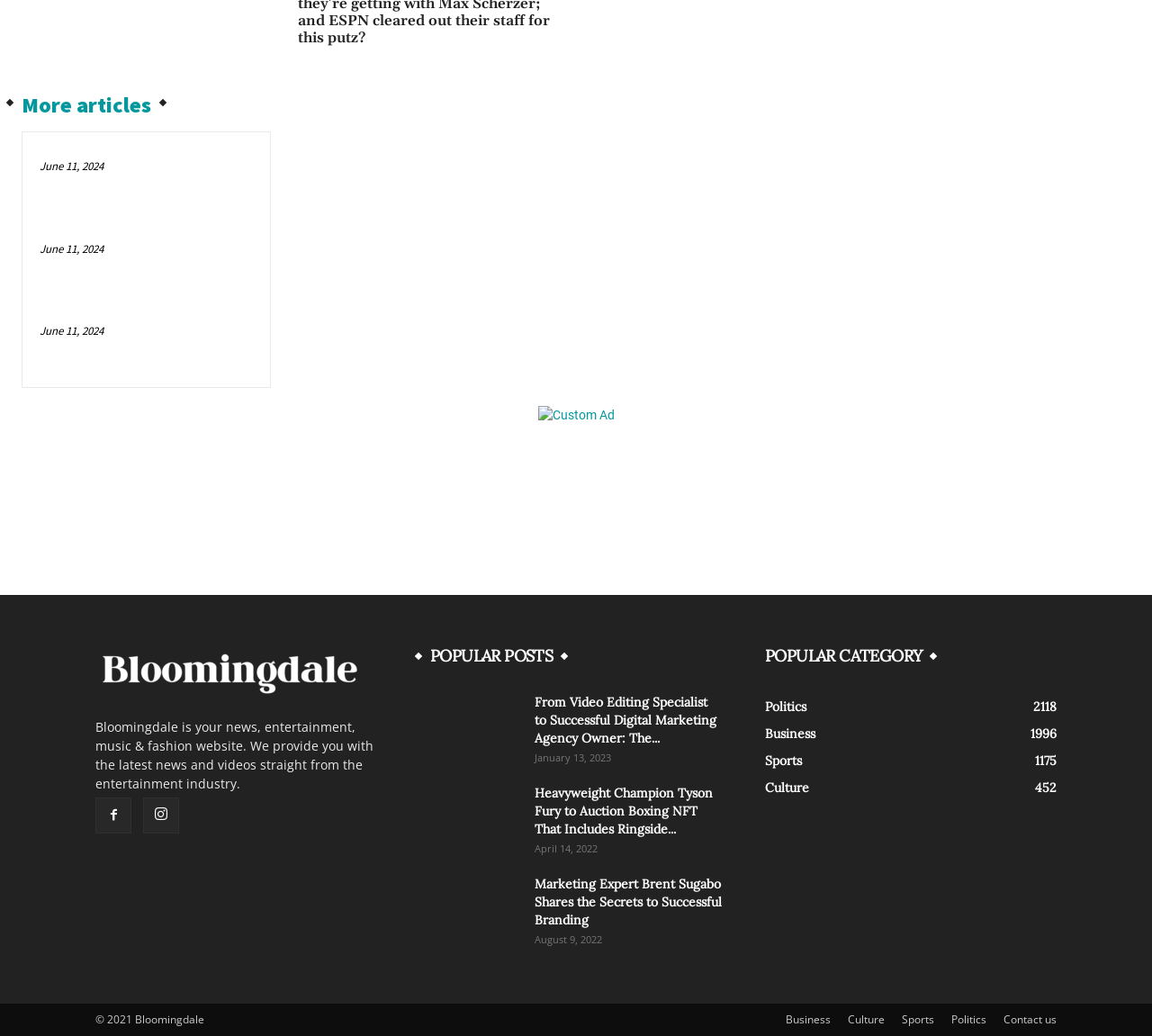Identify the bounding box coordinates for the region of the element that should be clicked to carry out the instruction: "Contact us". The bounding box coordinates should be four float numbers between 0 and 1, i.e., [left, top, right, bottom].

[0.871, 0.977, 0.917, 0.992]